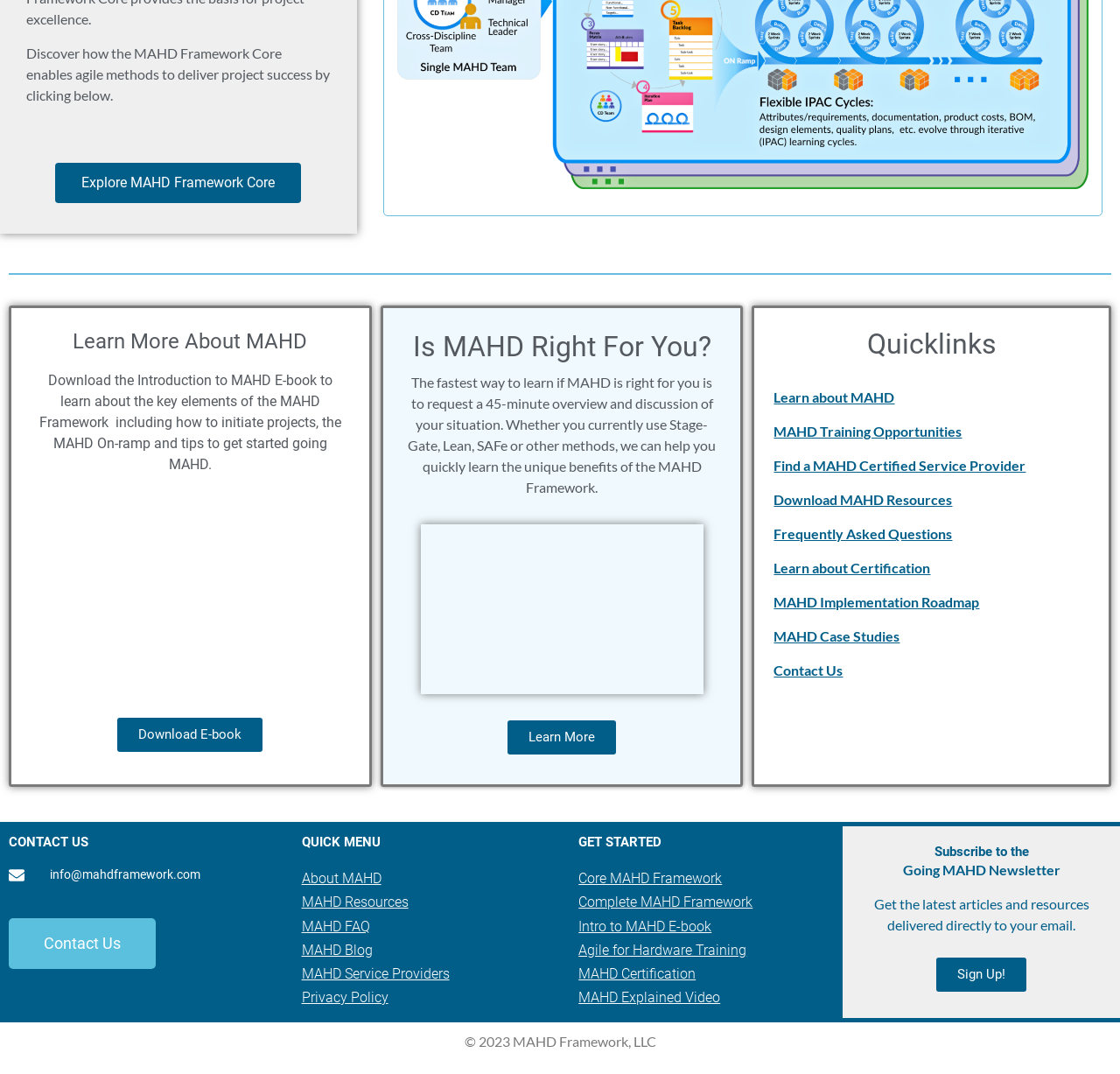Locate the coordinates of the bounding box for the clickable region that fulfills this instruction: "Contact Us".

[0.008, 0.855, 0.139, 0.903]